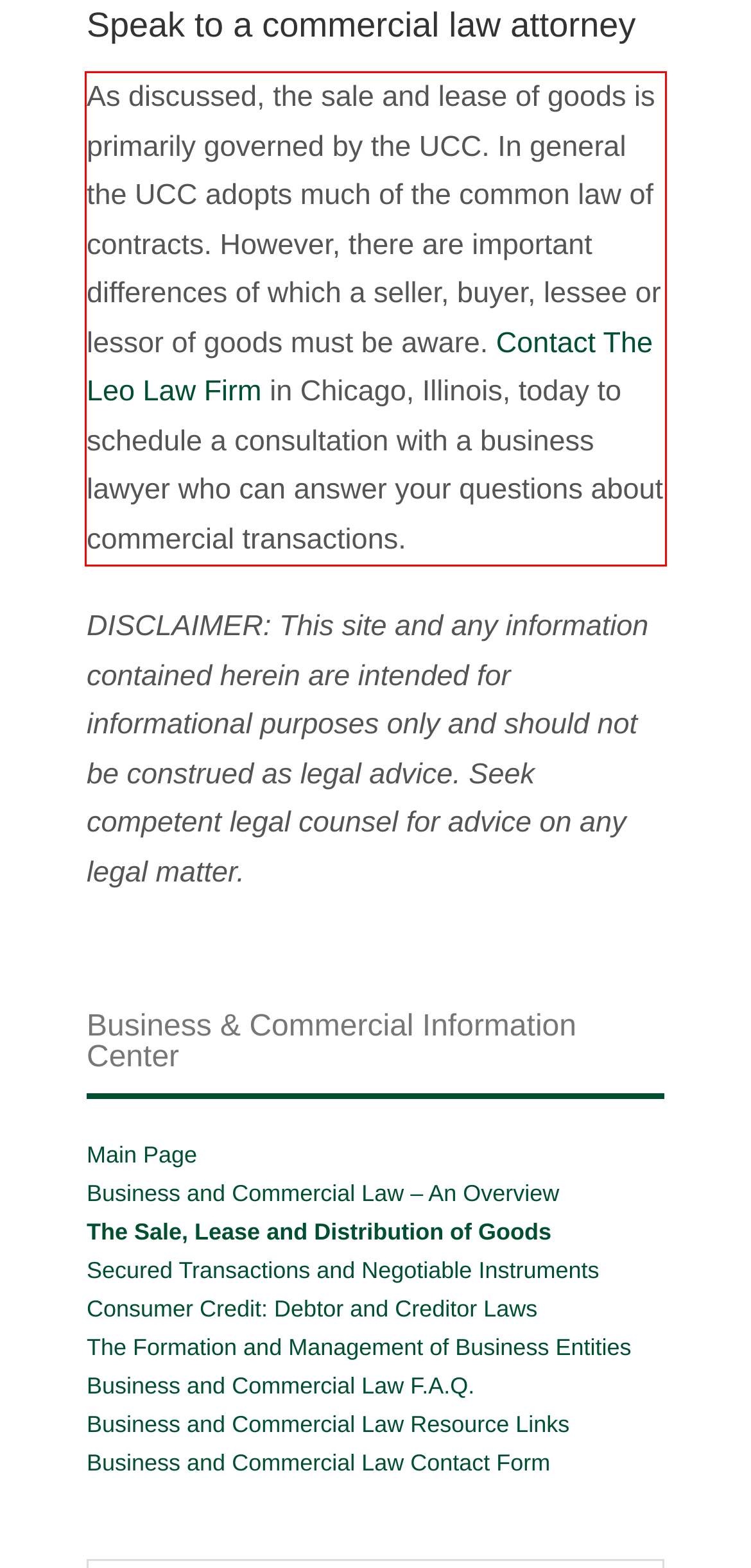From the given screenshot of a webpage, identify the red bounding box and extract the text content within it.

As discussed, the sale and lease of goods is primarily governed by the UCC. In general the UCC adopts much of the common law of contracts. However, there are important differences of which a seller, buyer, lessee or lessor of goods must be aware. Contact The Leo Law Firm in Chicago, Illinois, today to schedule a consultation with a business lawyer who can answer your questions about commercial transactions.